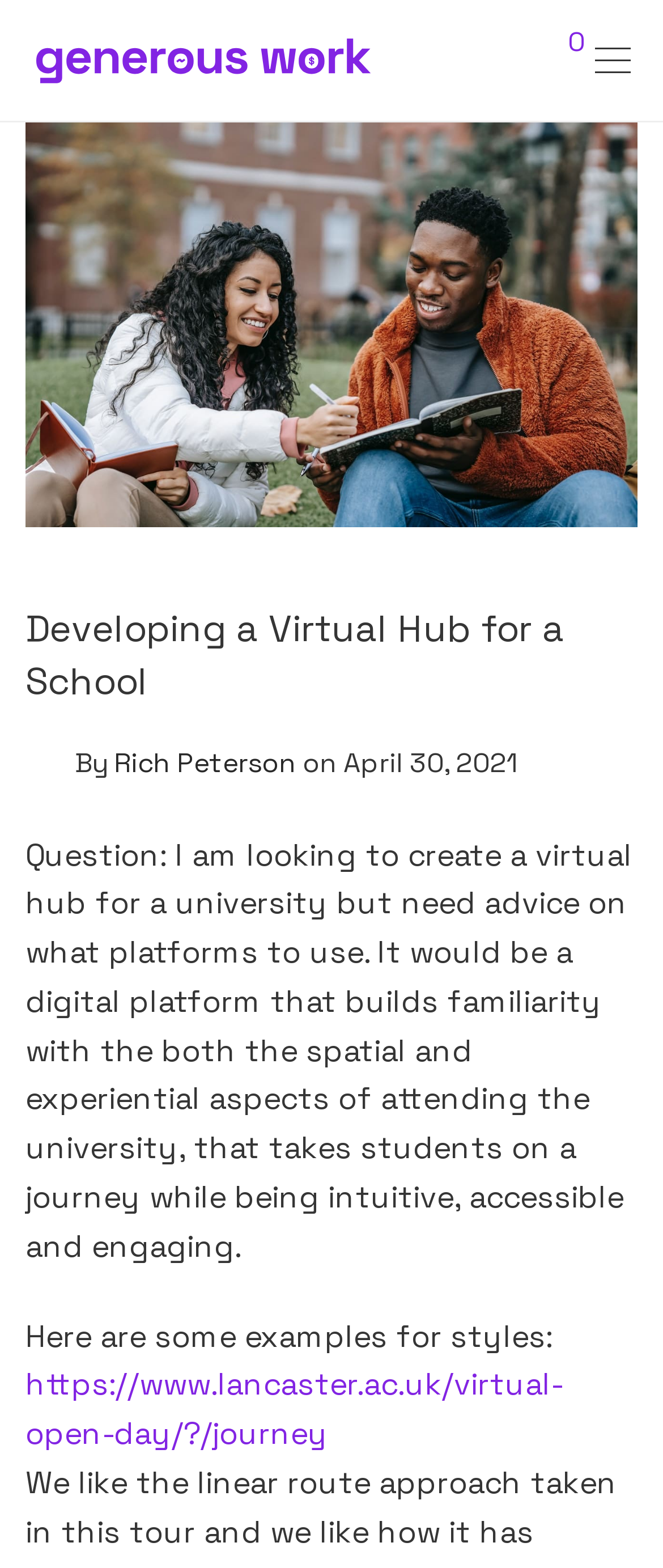Answer the question briefly using a single word or phrase: 
What is the date of the article?

April 30, 2021